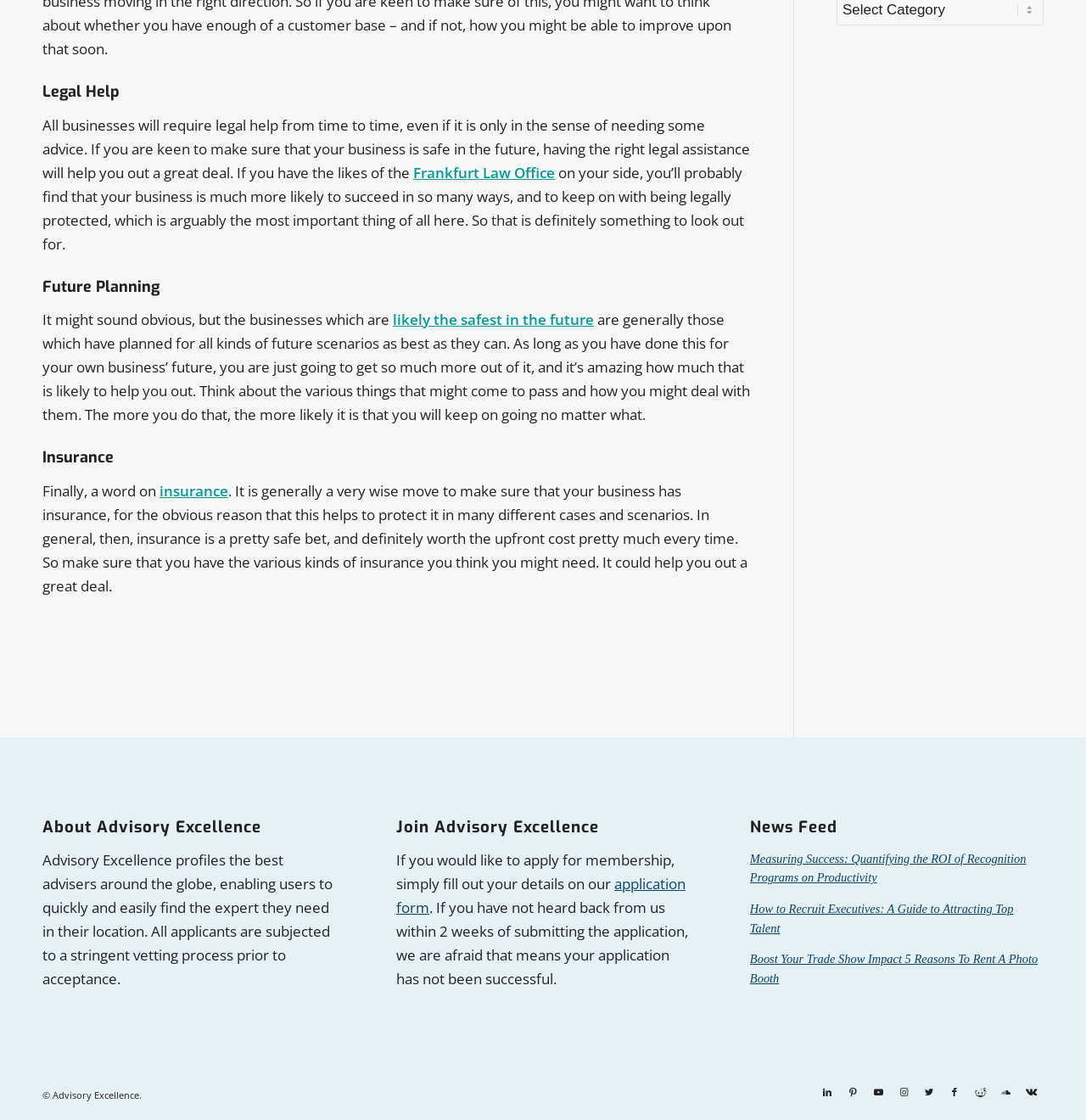Determine the bounding box for the UI element that matches this description: "Frankfurt Law Office".

[0.38, 0.145, 0.511, 0.163]